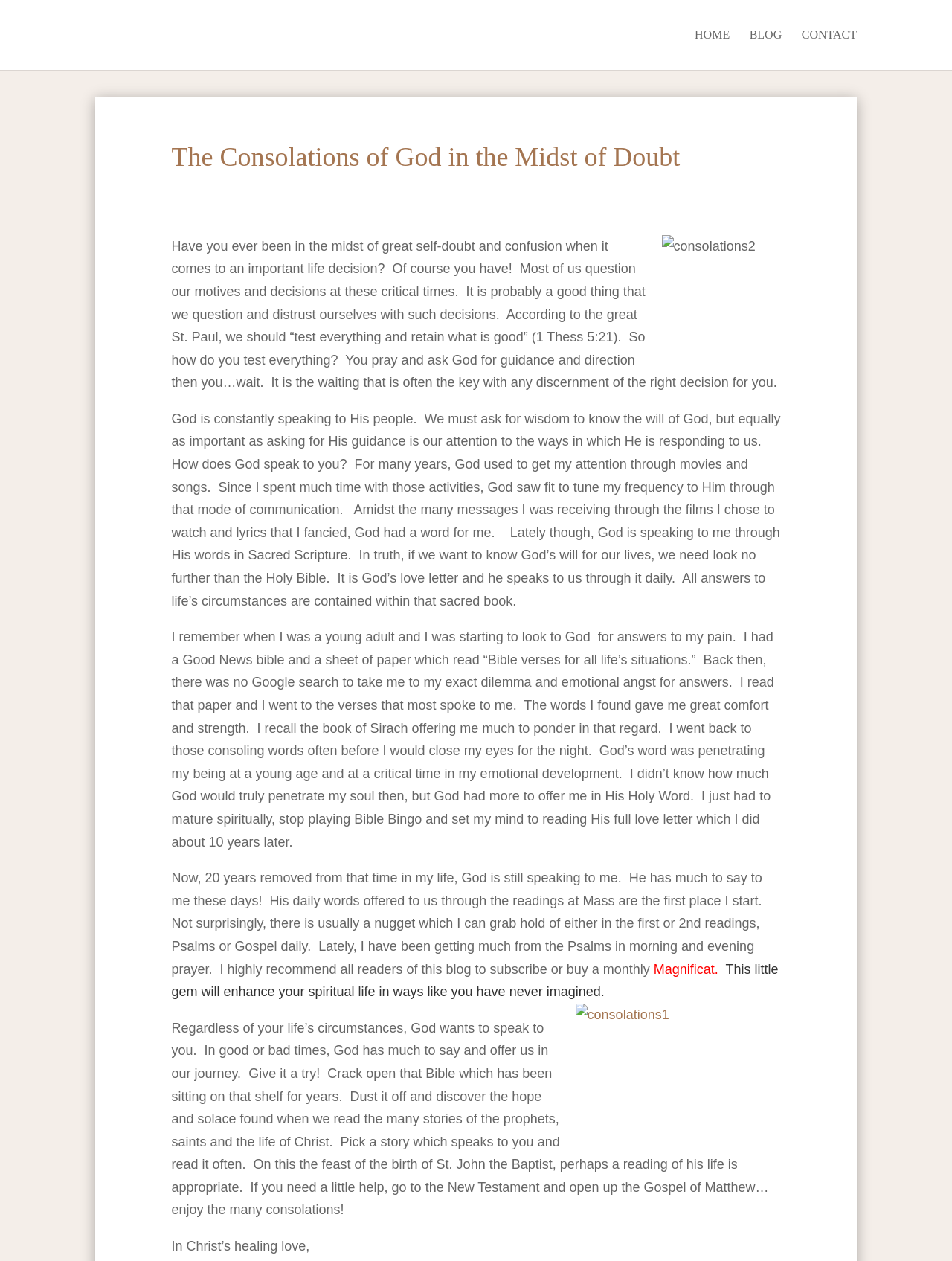What is the author's advice for those seeking guidance?
Please answer the question with as much detail as possible using the screenshot.

I determined the answer by reading the text in the StaticText element which mentions that 'you pray and ask God for guidance and direction then you…wait.' This indicates that the author's advice for those seeking guidance is to pray and ask God for guidance.